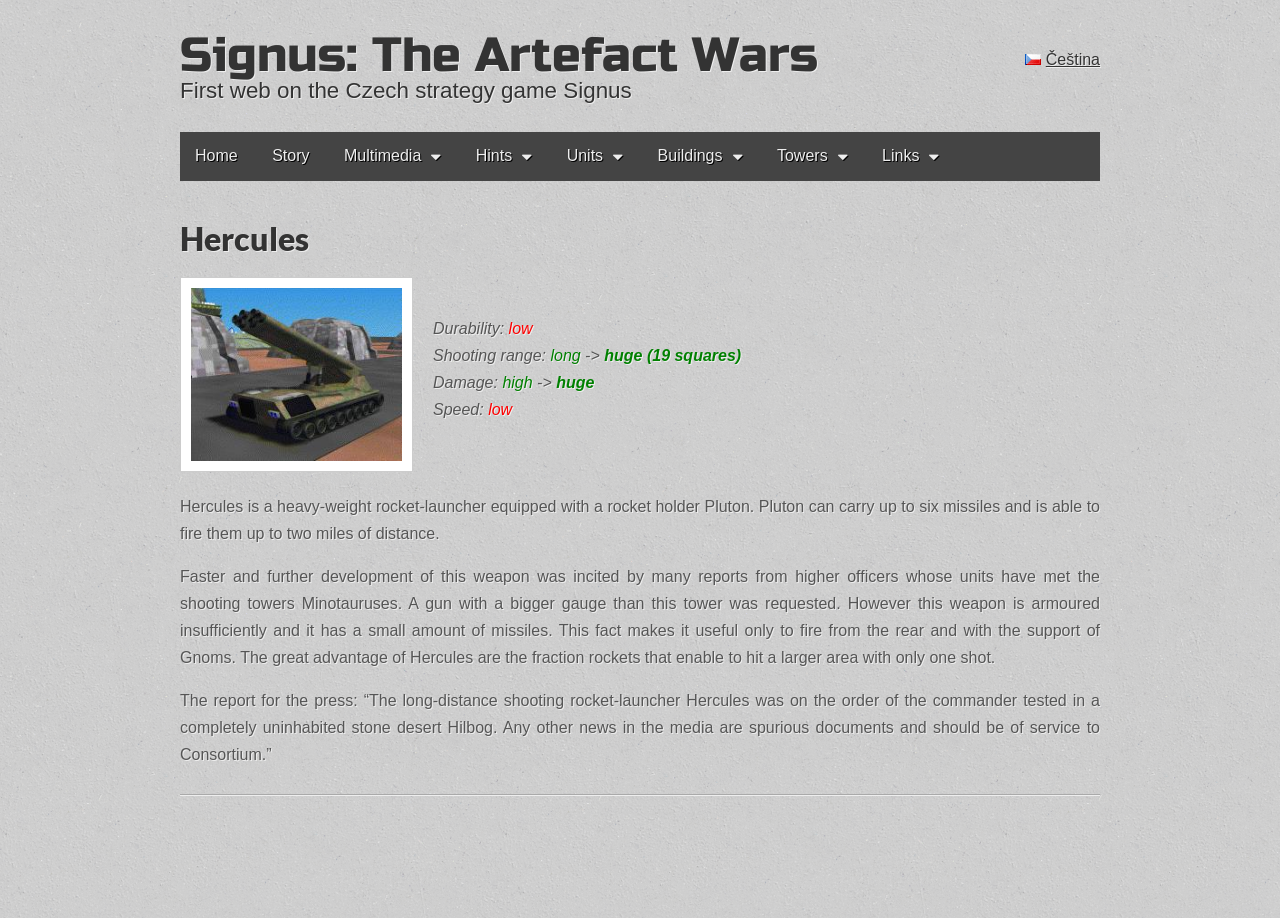Use a single word or phrase to answer the question: 
What is the name of the rocket holder?

Pluton